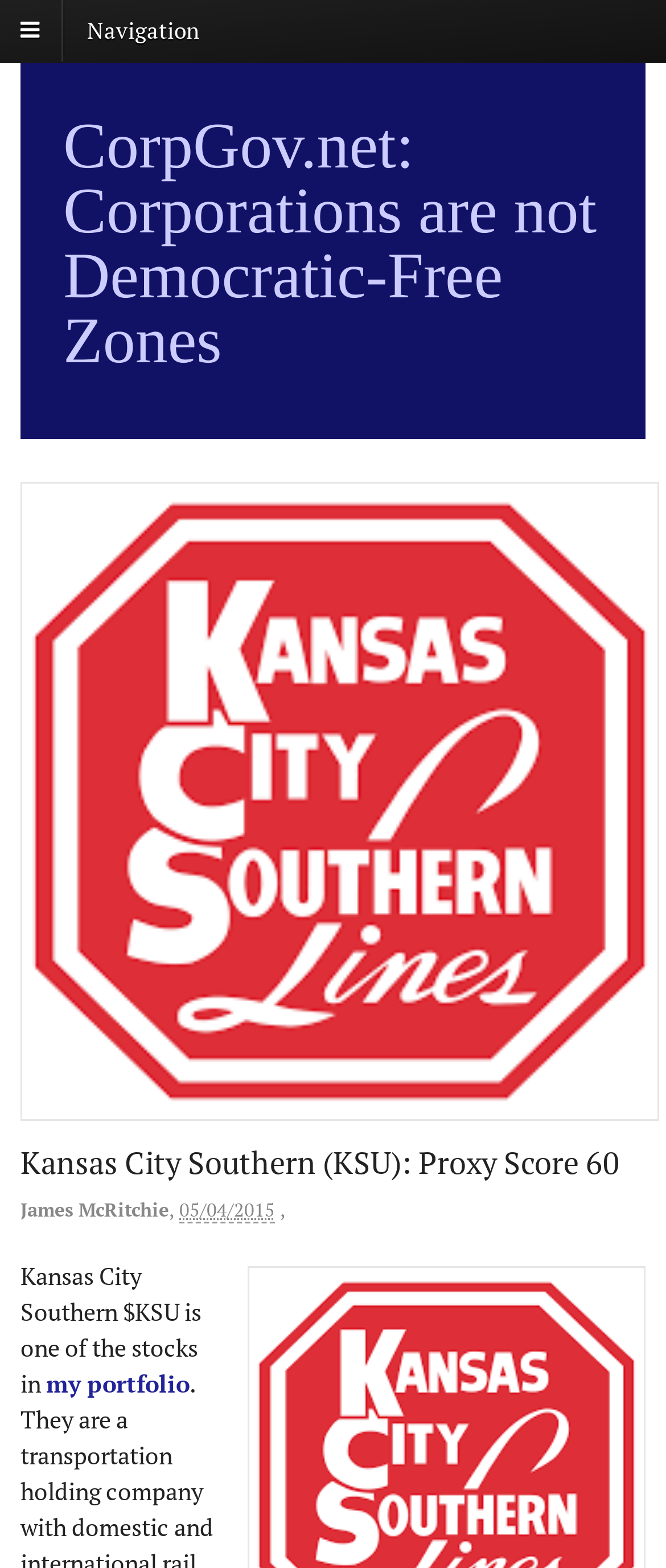Provide a one-word or one-phrase answer to the question:
What is the date of the article?

05/04/2015